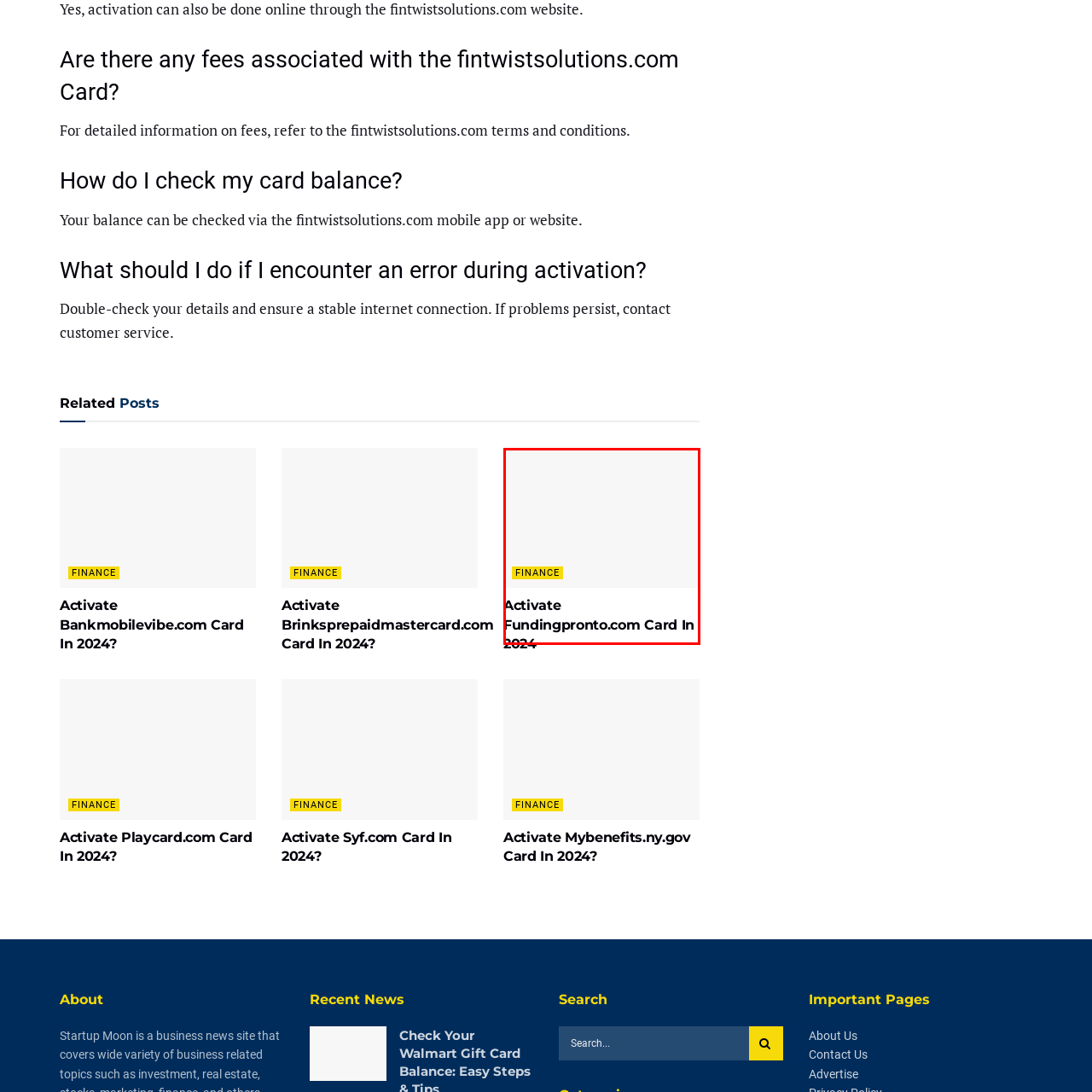View the part of the image surrounded by red, What is the purpose of the webpage? Respond with a concise word or phrase.

To guide users